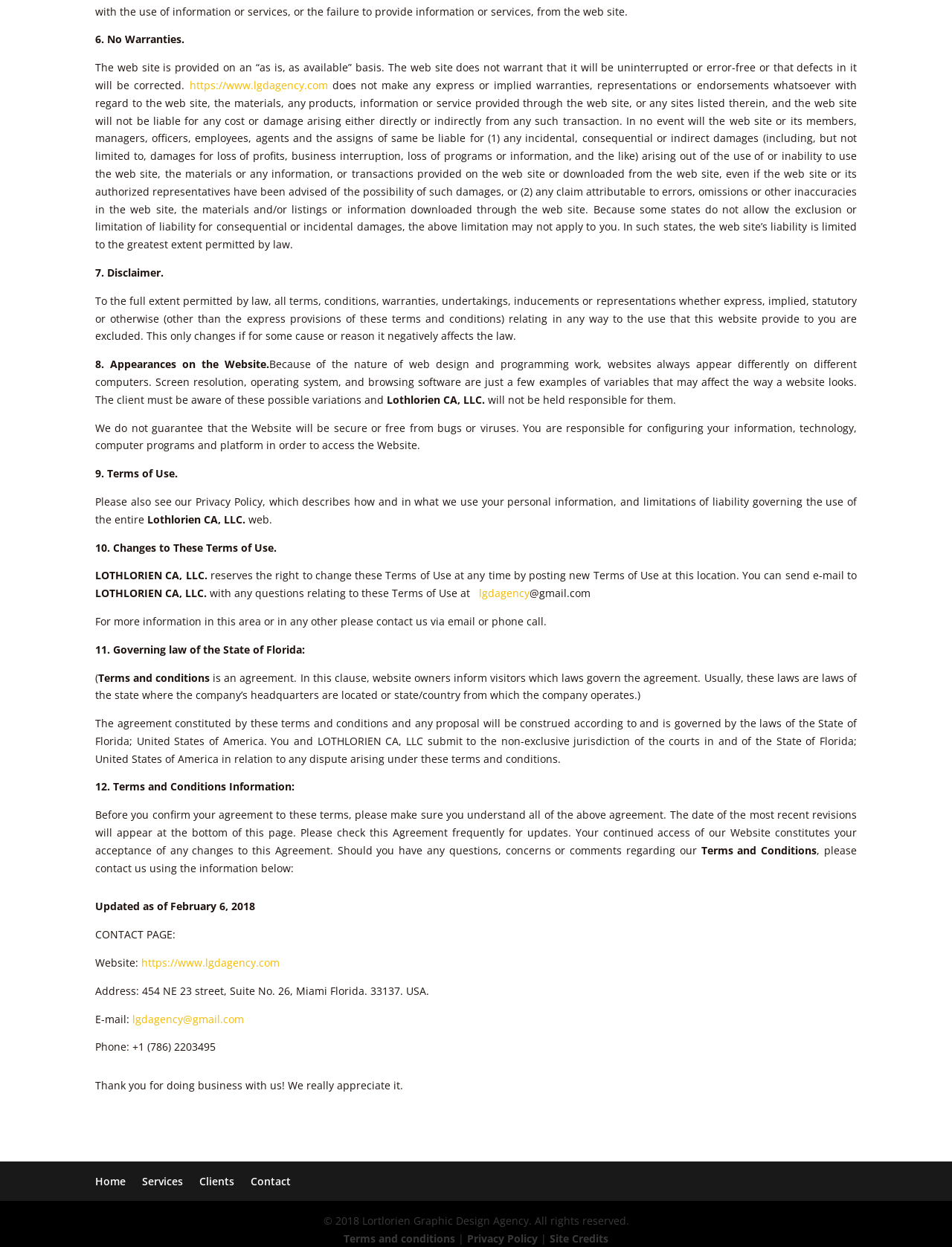Can you determine the bounding box coordinates of the area that needs to be clicked to fulfill the following instruction: "go to home page"?

[0.1, 0.941, 0.132, 0.953]